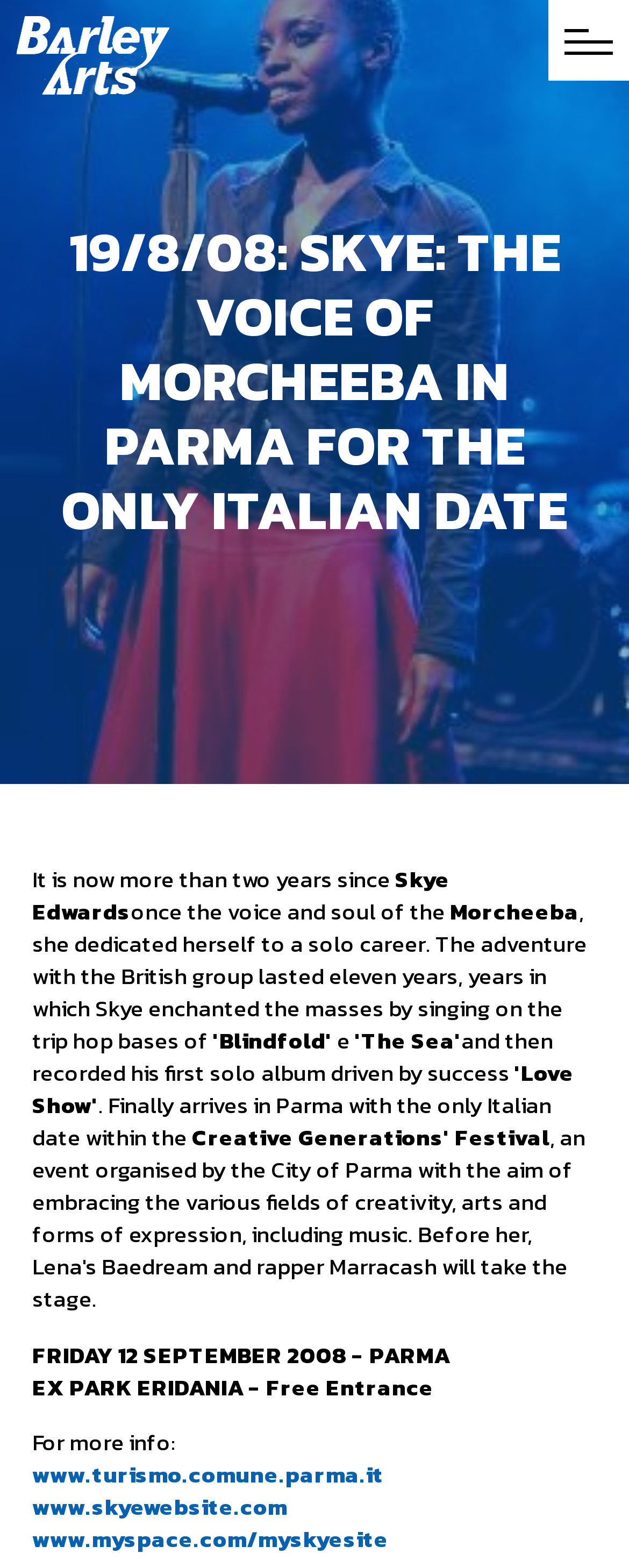Generate a comprehensive caption for the webpage you are viewing.

The webpage is about Skye Edwards, the former voice and soul of the British group Morcheeba, who has been pursuing a solo career for over two years. At the top of the page, there is a heading that reads "19/8/08: SKYE: THE VOICE OF MORCHEEBA IN PARMA FOR THE ONLY ITALIAN DATE". Below the heading, there is a brief introduction to Skye Edwards, mentioning her past with Morcheeba and her current solo career.

To the top-right of the page, there is an image, accompanied by a link. On the left side of the page, there are several paragraphs of text that provide more information about Skye Edwards' career, including her first solo album and her upcoming concert in Parma, Italy. The text also mentions the date and location of the concert, which is on Friday, September 12, 2008, at the Ex Park Eridania in Parma, with free entrance.

At the bottom of the page, there are three links: one to the website of the Parma tourism board, one to Skye Edwards' official website, and one to her MySpace page. There is also a link at the top-left of the page, but its purpose is unclear. Overall, the webpage appears to be promoting Skye Edwards' solo career and her upcoming concert in Parma.